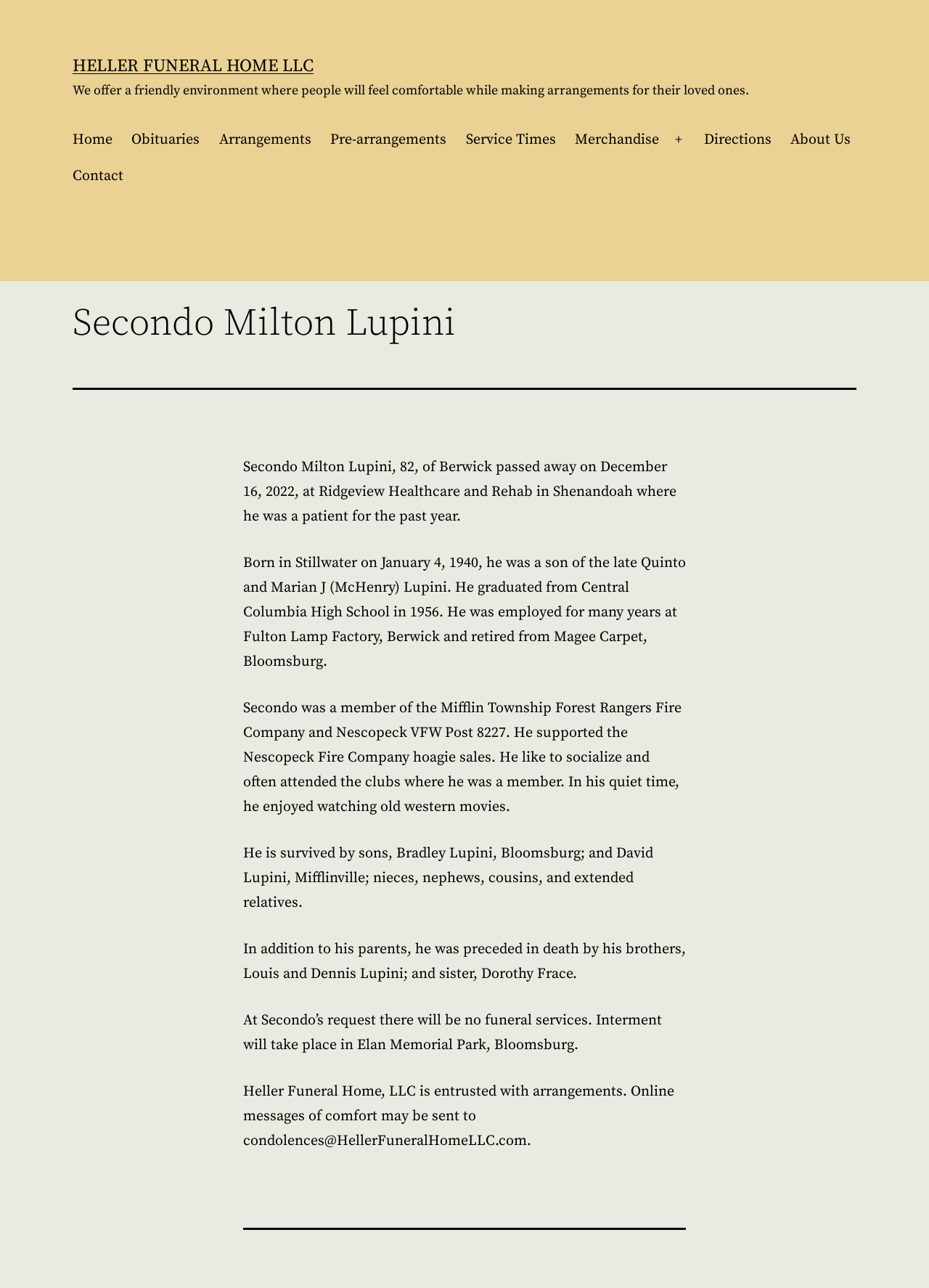What is the primary heading on this webpage?

Secondo Milton Lupini